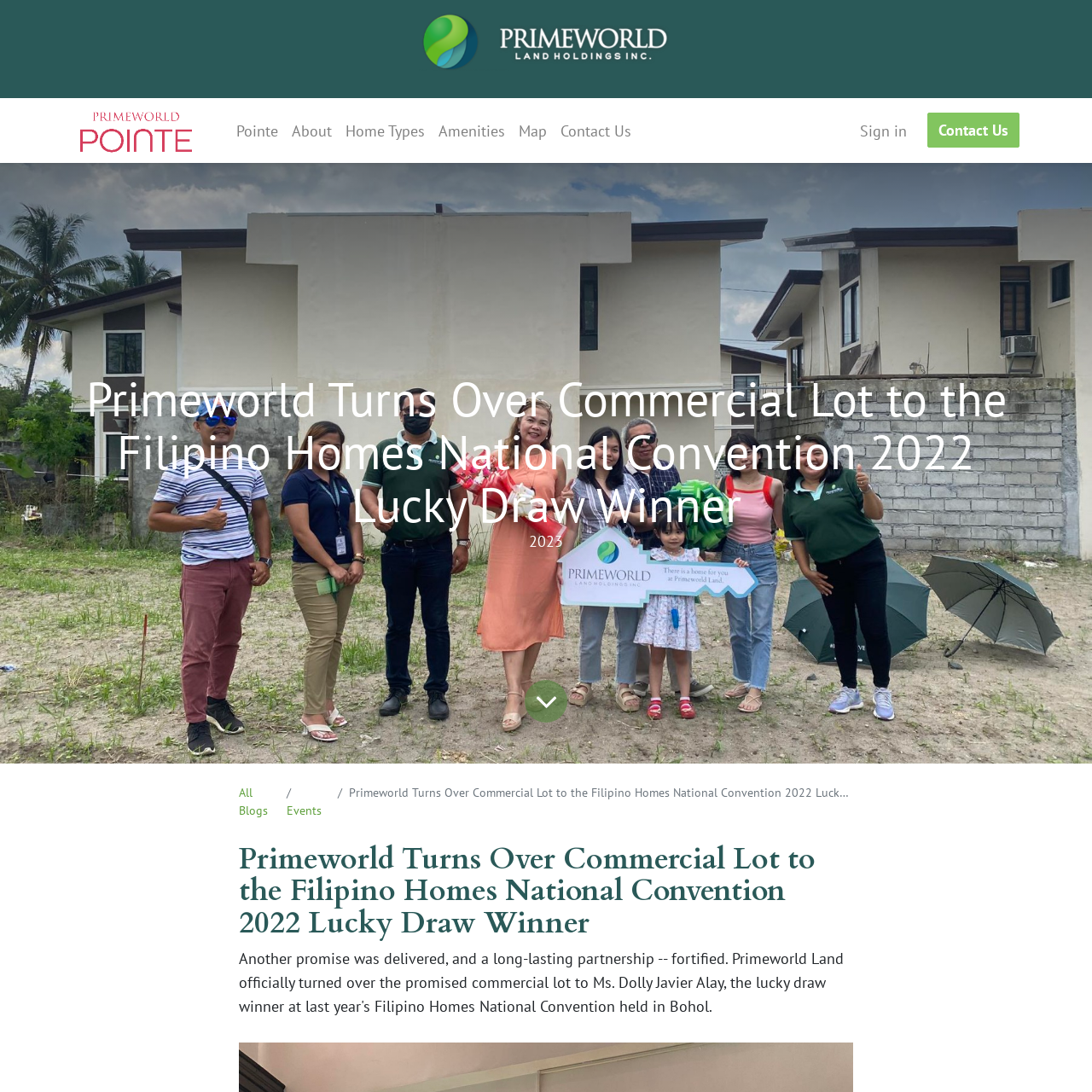Specify the bounding box coordinates of the area that needs to be clicked to achieve the following instruction: "Contact Us".

[0.849, 0.103, 0.934, 0.135]